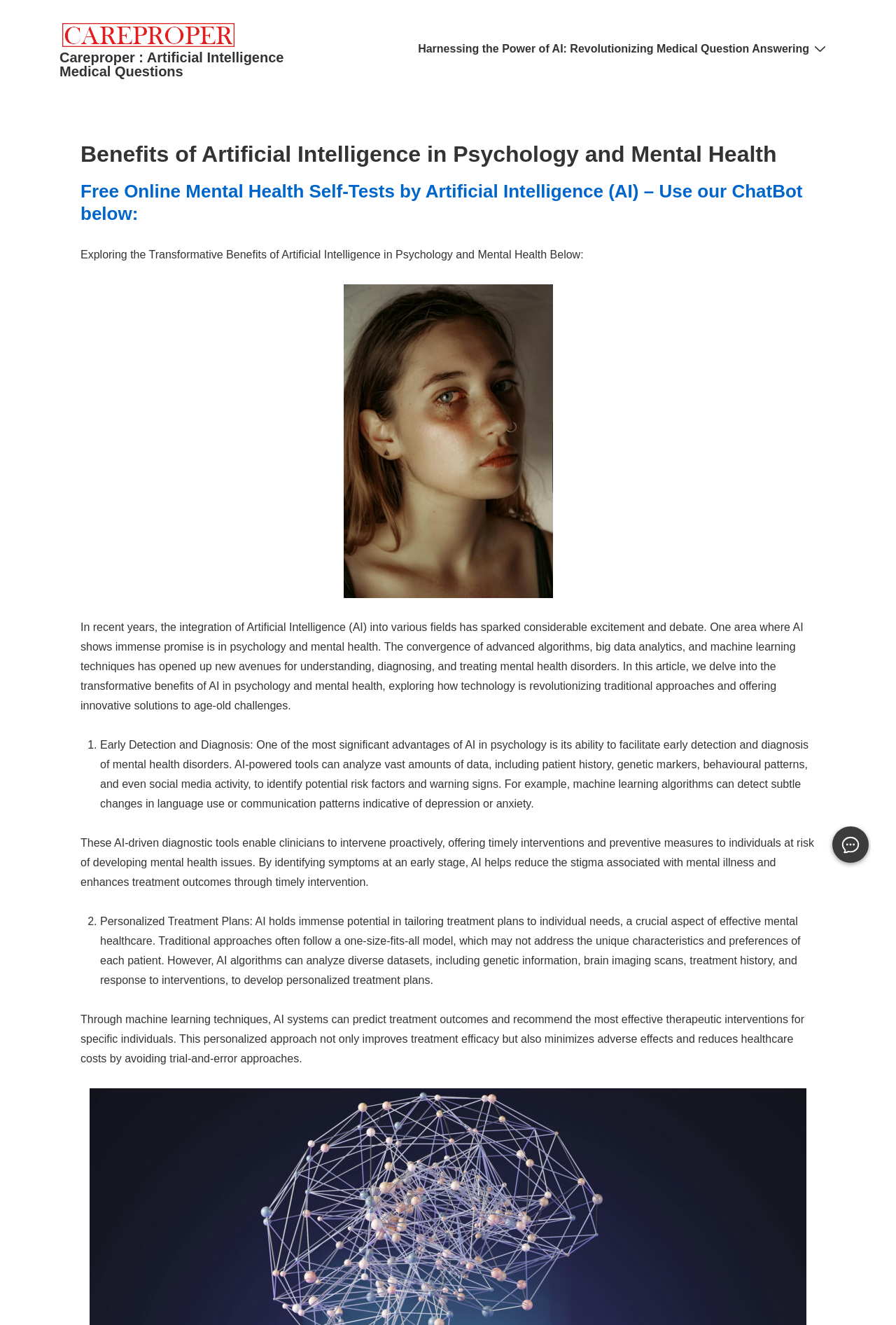Please provide a one-word or short phrase answer to the question:
What is the focus of the article on the webpage?

Transformative Benefits of AI